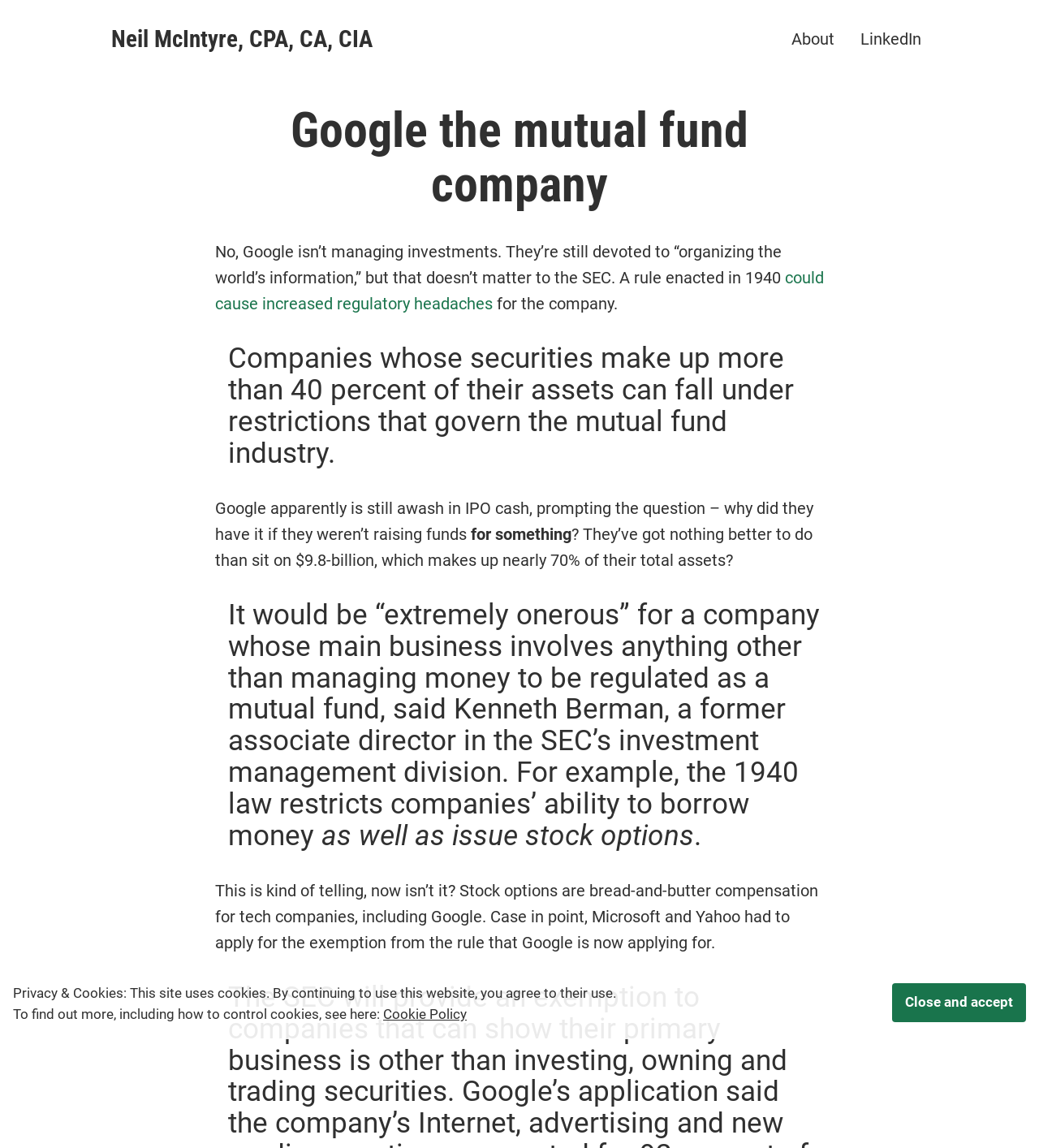Locate the bounding box of the UI element with the following description: "Cookie Policy".

[0.369, 0.877, 0.449, 0.891]